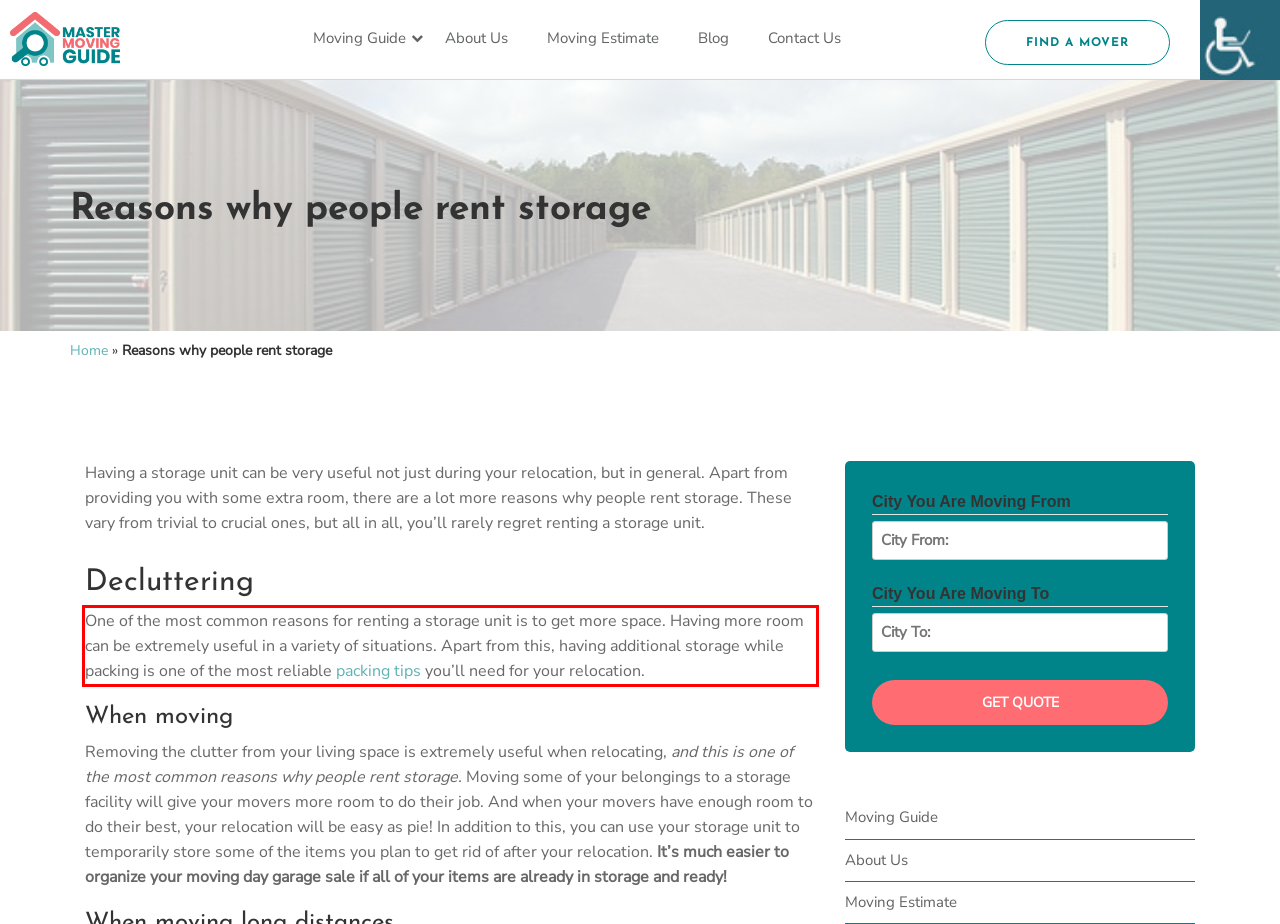Please use OCR to extract the text content from the red bounding box in the provided webpage screenshot.

One of the most common reasons for renting a storage unit is to get more space. Having more room can be extremely useful in a variety of situations. Apart from this, having additional storage while packing is one of the most reliable packing tips you’ll need for your relocation.